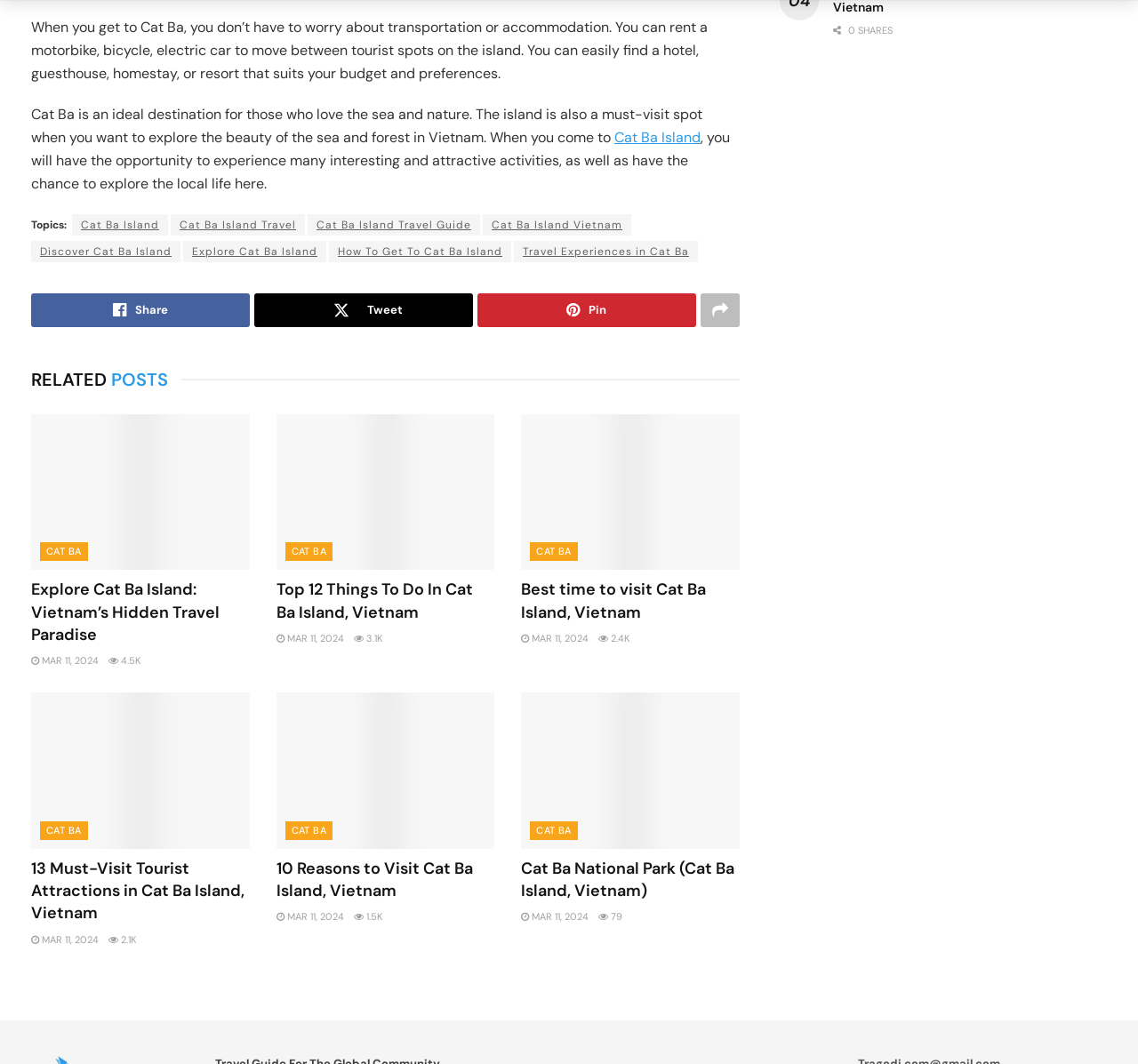Could you highlight the region that needs to be clicked to execute the instruction: "Visit 'Top 12 Things To Do In Cat Ba Island'"?

[0.243, 0.389, 0.434, 0.536]